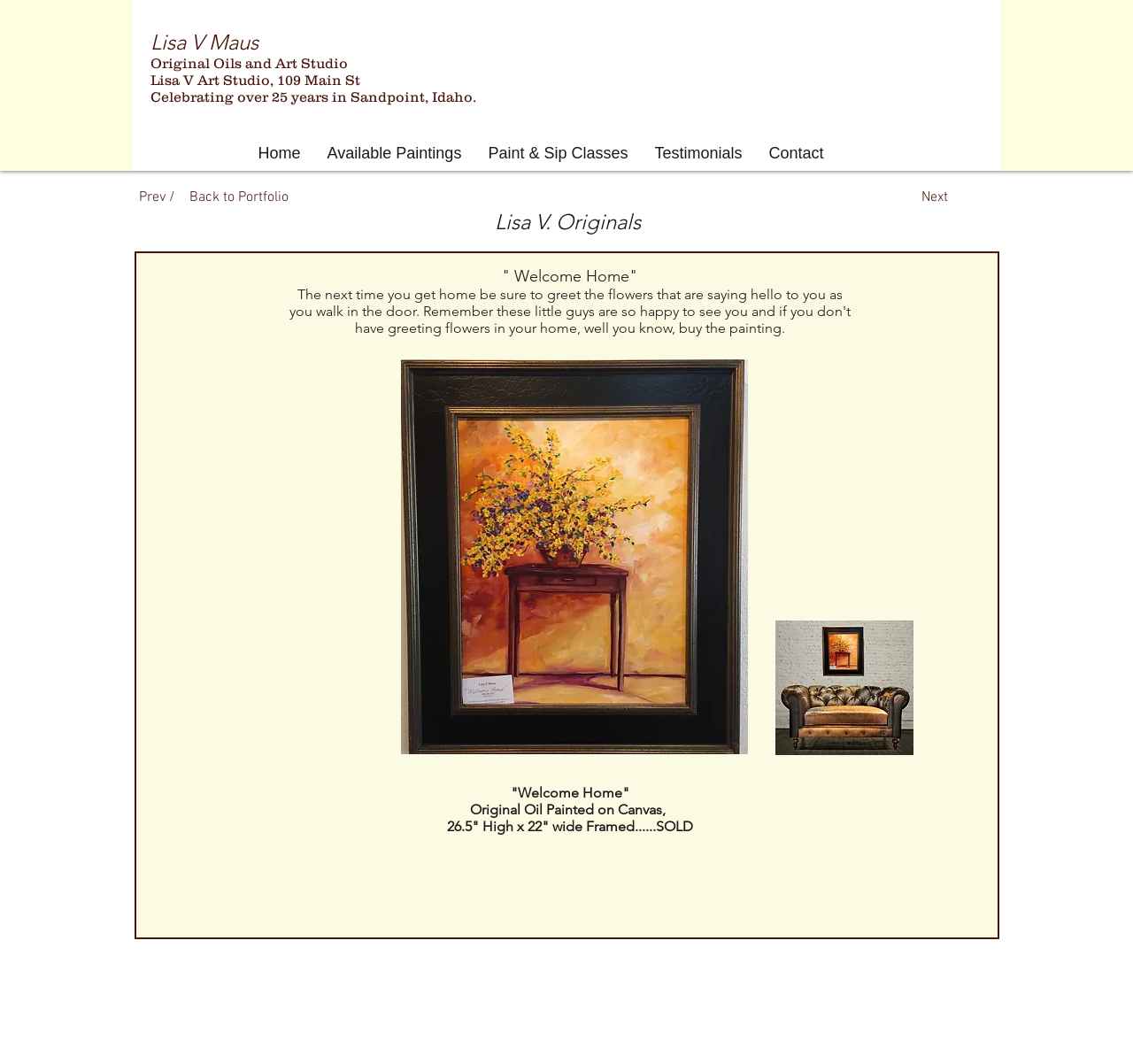Identify the coordinates of the bounding box for the element that must be clicked to accomplish the instruction: "Visit 'Lisa V. Originals'".

[0.437, 0.196, 0.566, 0.22]